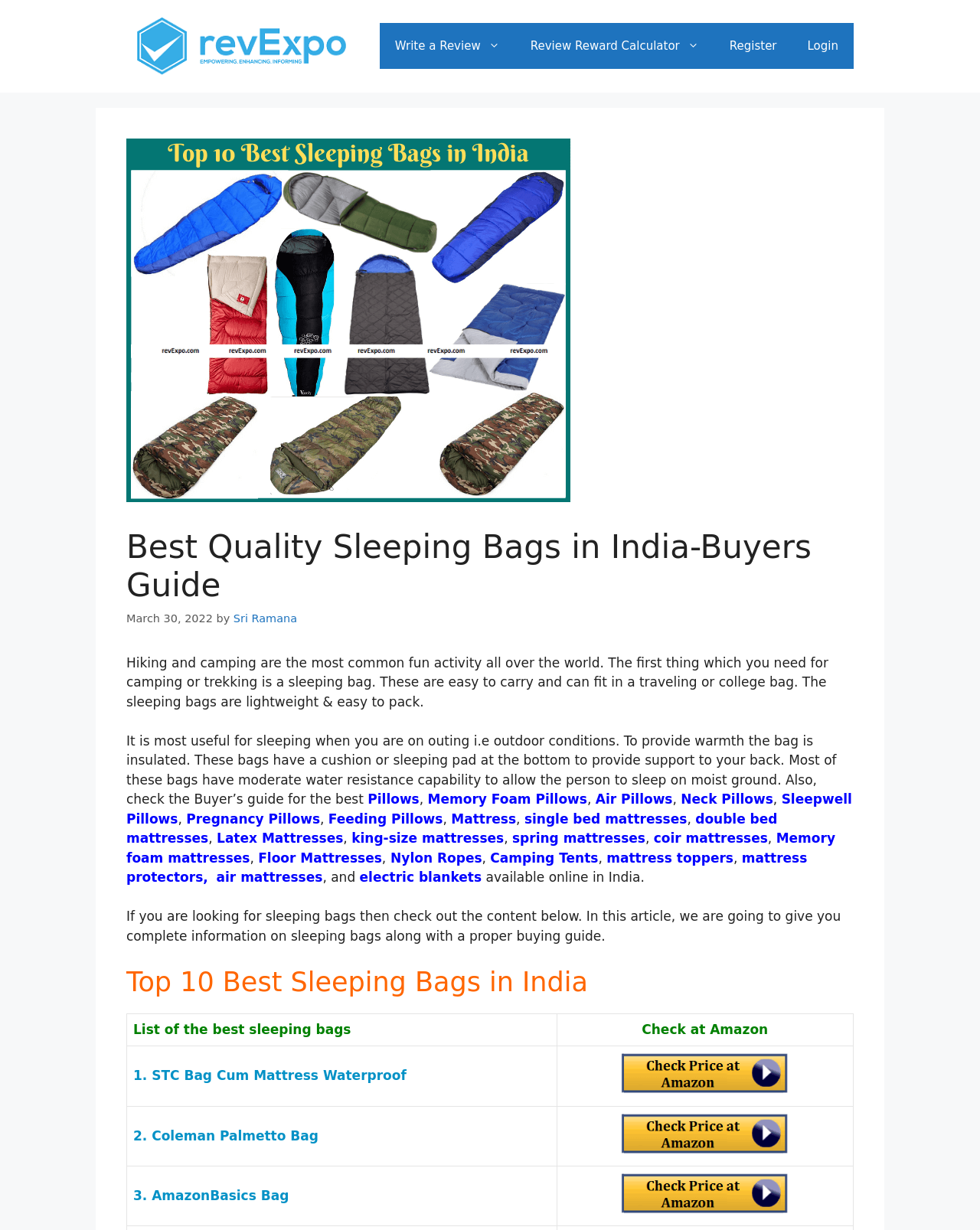What is the brand of the first sleeping bag?
Identify the answer in the screenshot and reply with a single word or phrase.

STC